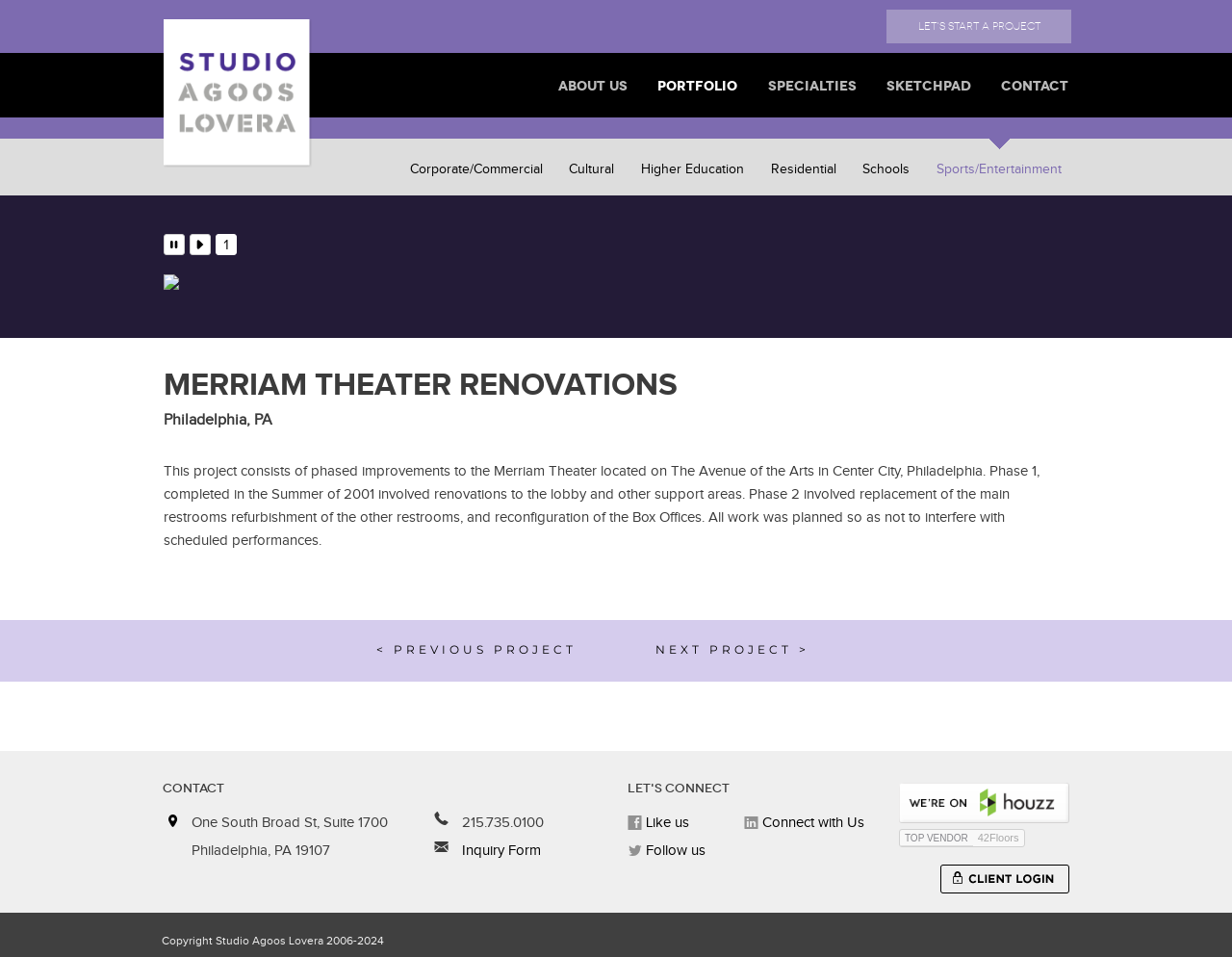What is the name of the company?
Please answer the question with a detailed and comprehensive explanation.

The question asks for the name of the company, which can be found in the root element of the webpage. The title of the webpage is 'Merriam Theater Renovations - Studio Agoos Lovera', indicating that Studio Agoos Lovera is the company involved in the project.